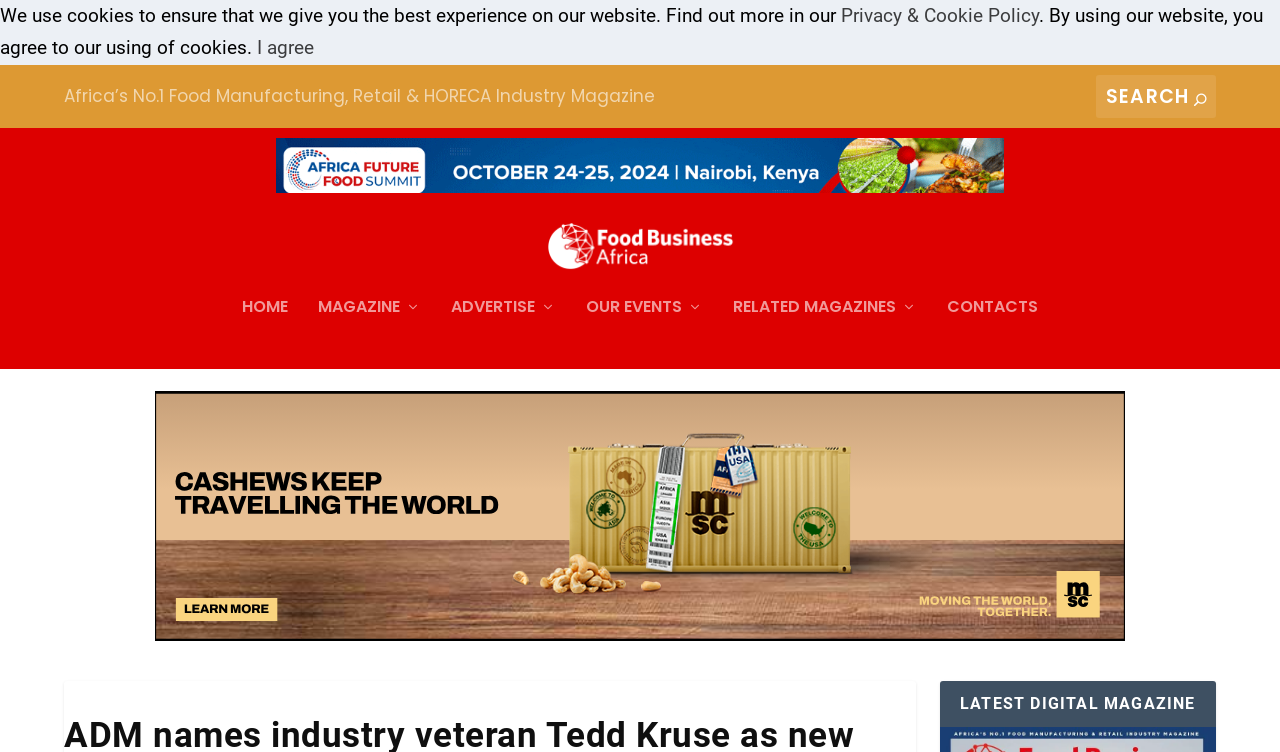Locate the bounding box coordinates of the area where you should click to accomplish the instruction: "View LATEST DIGITAL MAGAZINE".

[0.734, 0.935, 0.95, 0.996]